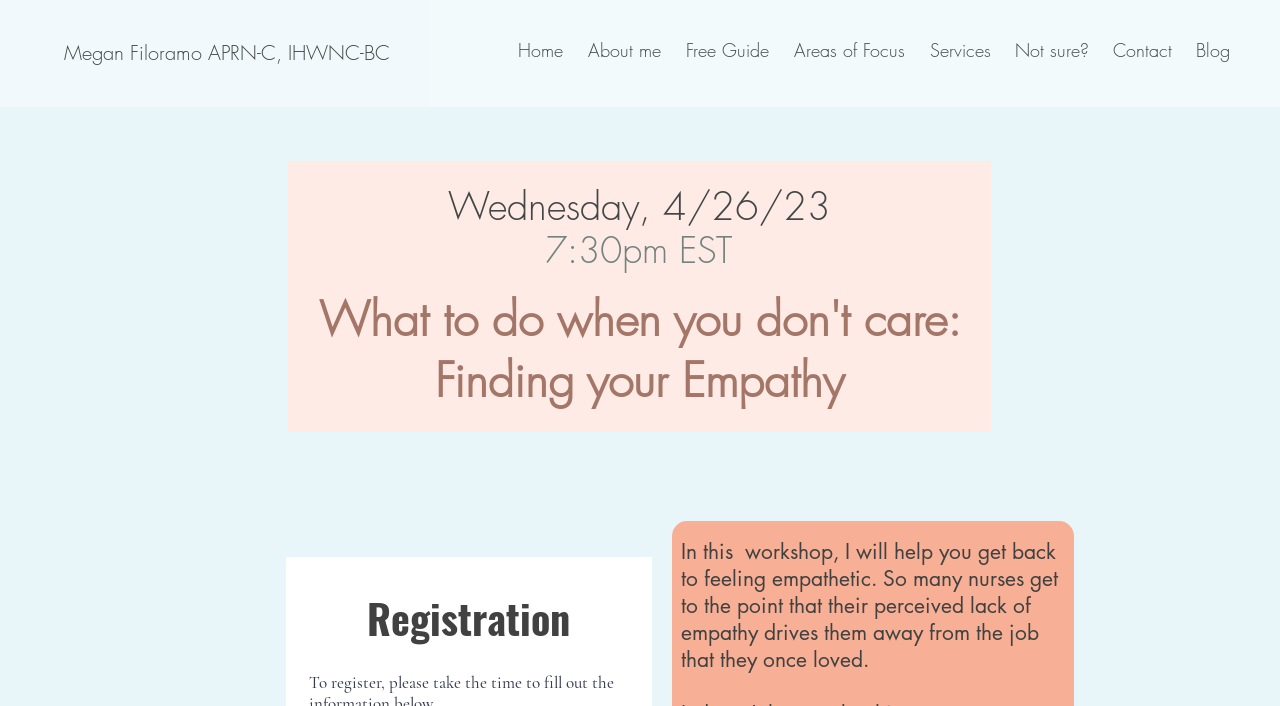What time is the webinar?
Please give a detailed and elaborate answer to the question.

The answer can be found by looking at the heading element with the text '7:30pm EST' which is likely the time of the webinar.